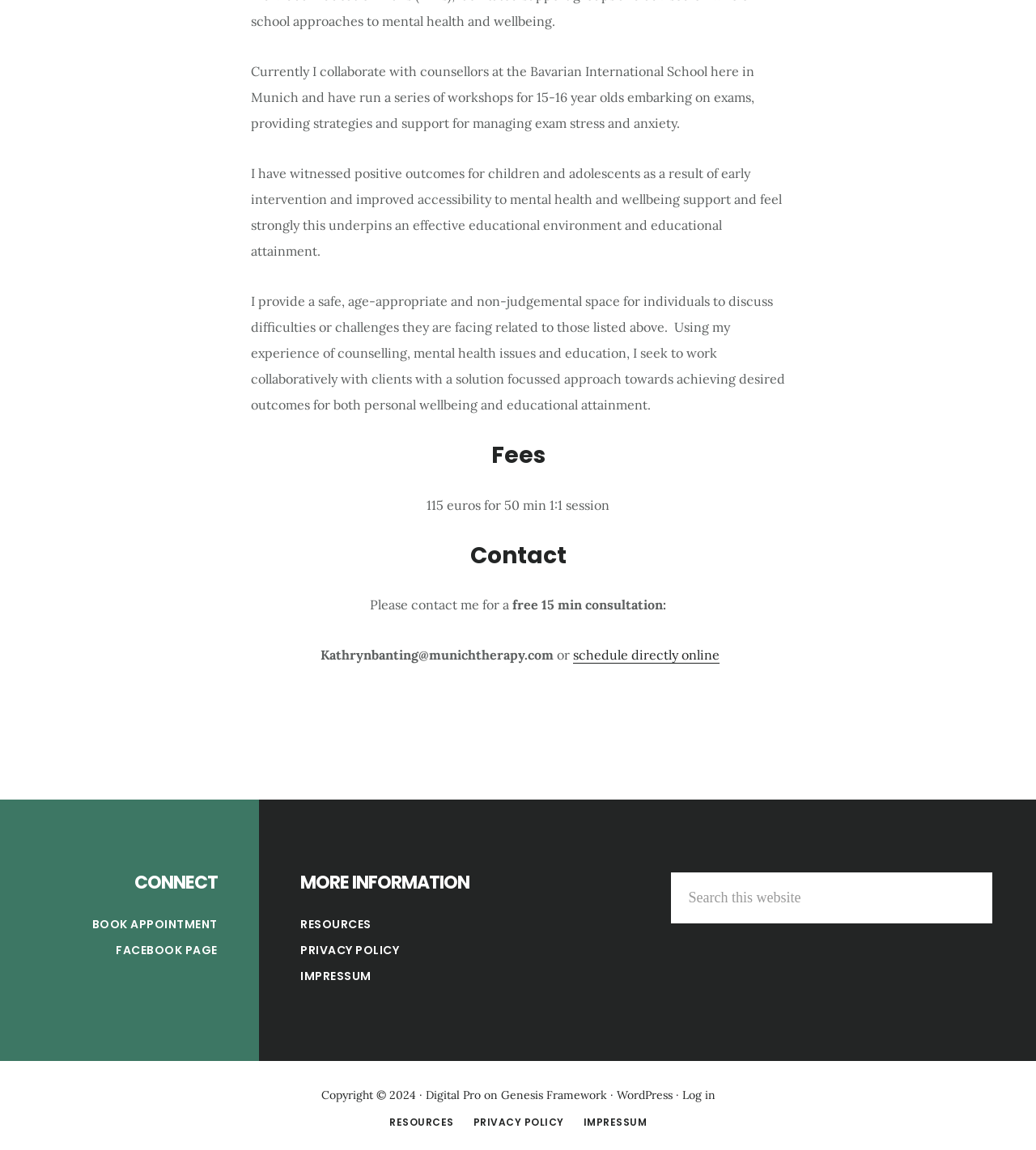Please identify the bounding box coordinates of the area that needs to be clicked to fulfill the following instruction: "View the 'Fees' section."

[0.242, 0.384, 0.758, 0.408]